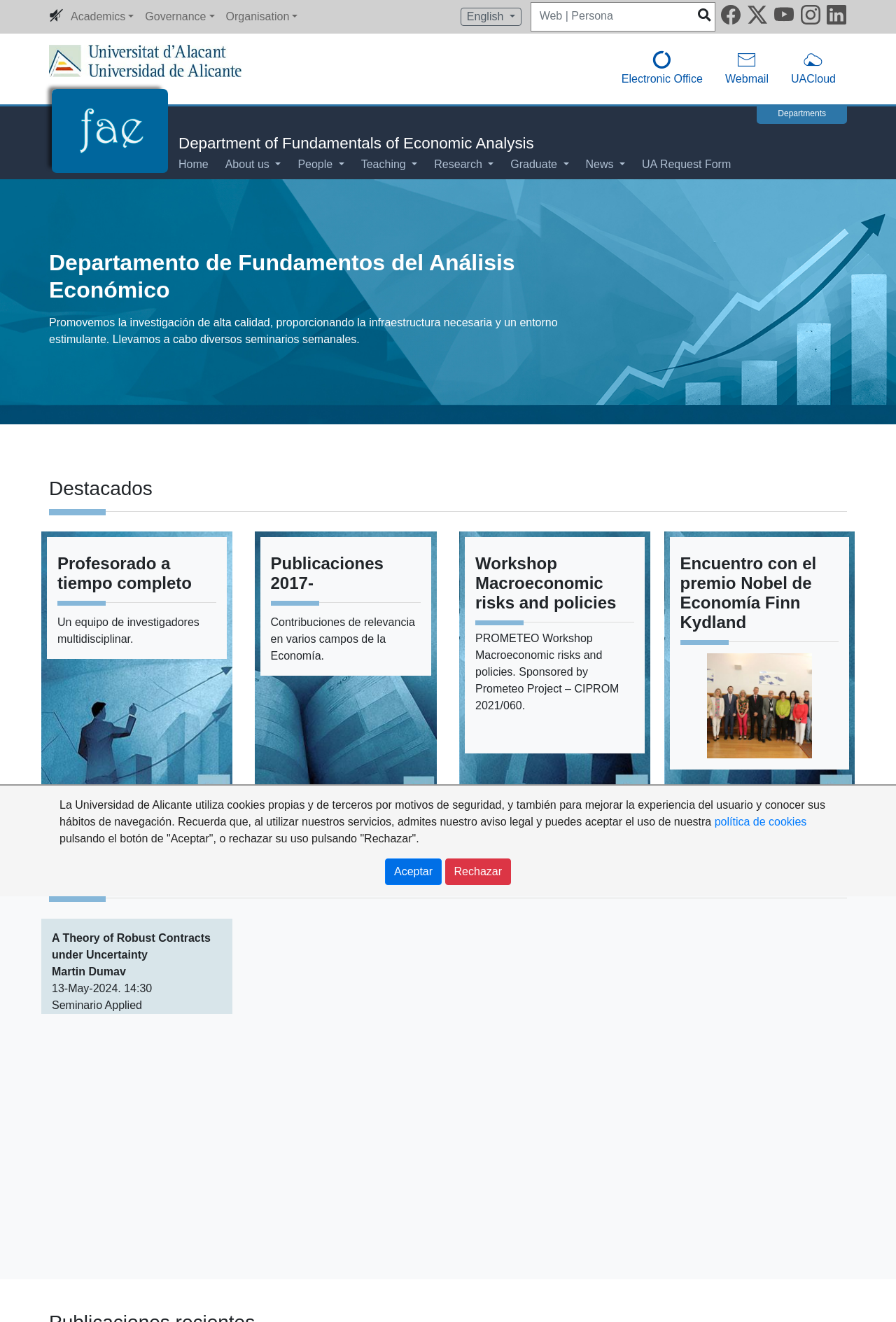Given the description "Profesorado a tiempo completo", provide the bounding box coordinates of the corresponding UI element.

[0.064, 0.419, 0.214, 0.448]